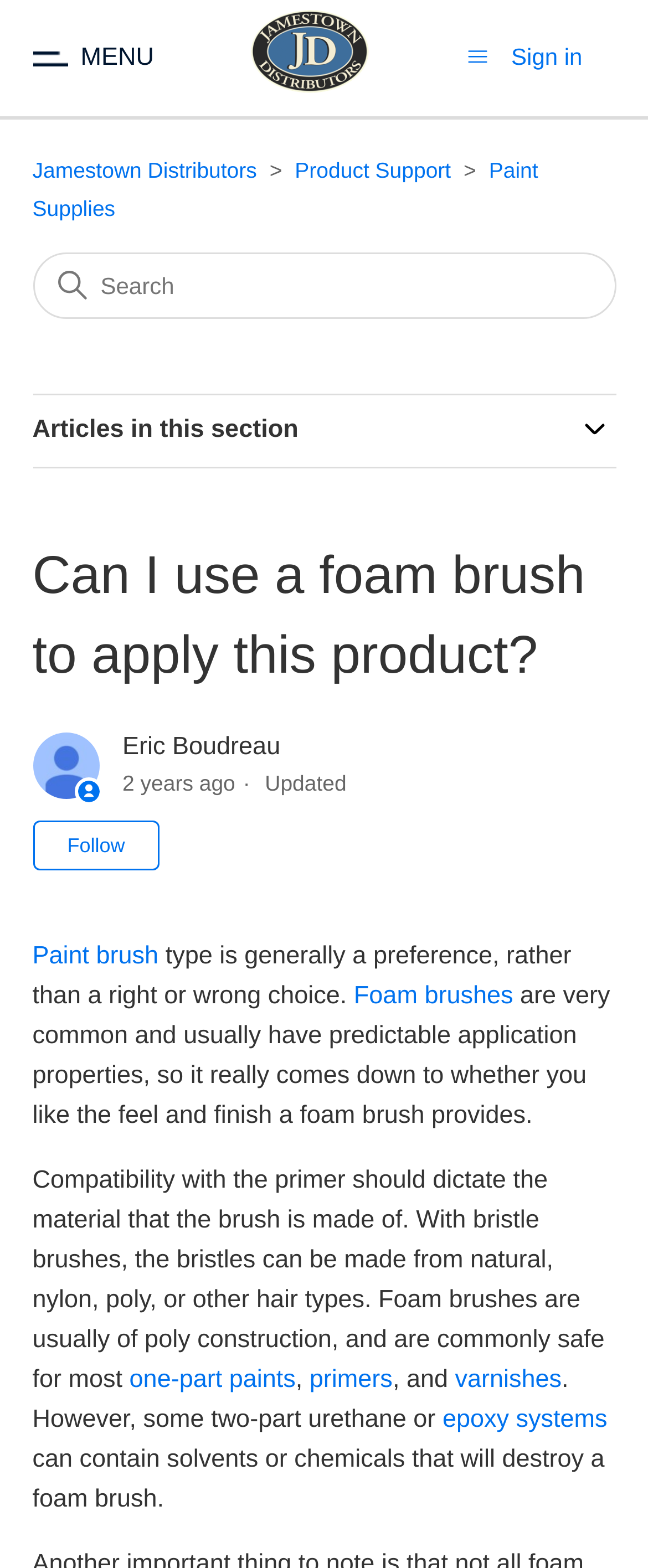Provide the bounding box coordinates of the HTML element this sentence describes: "parent_node: Articles in this section". The bounding box coordinates consist of four float numbers between 0 and 1, i.e., [left, top, right, bottom].

[0.886, 0.263, 0.95, 0.289]